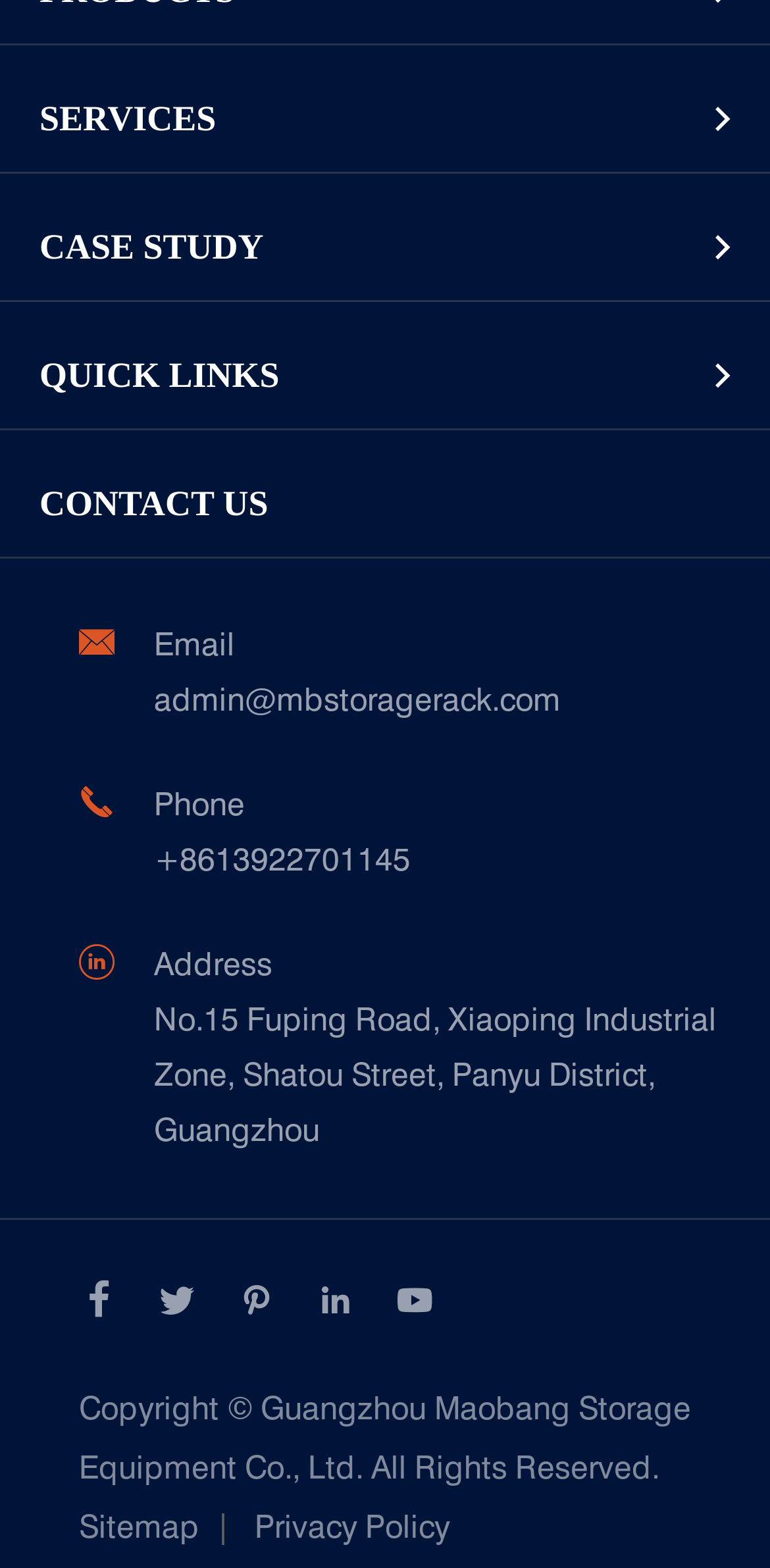Find the bounding box coordinates of the element I should click to carry out the following instruction: "Check company information".

[0.051, 0.275, 1.0, 0.323]